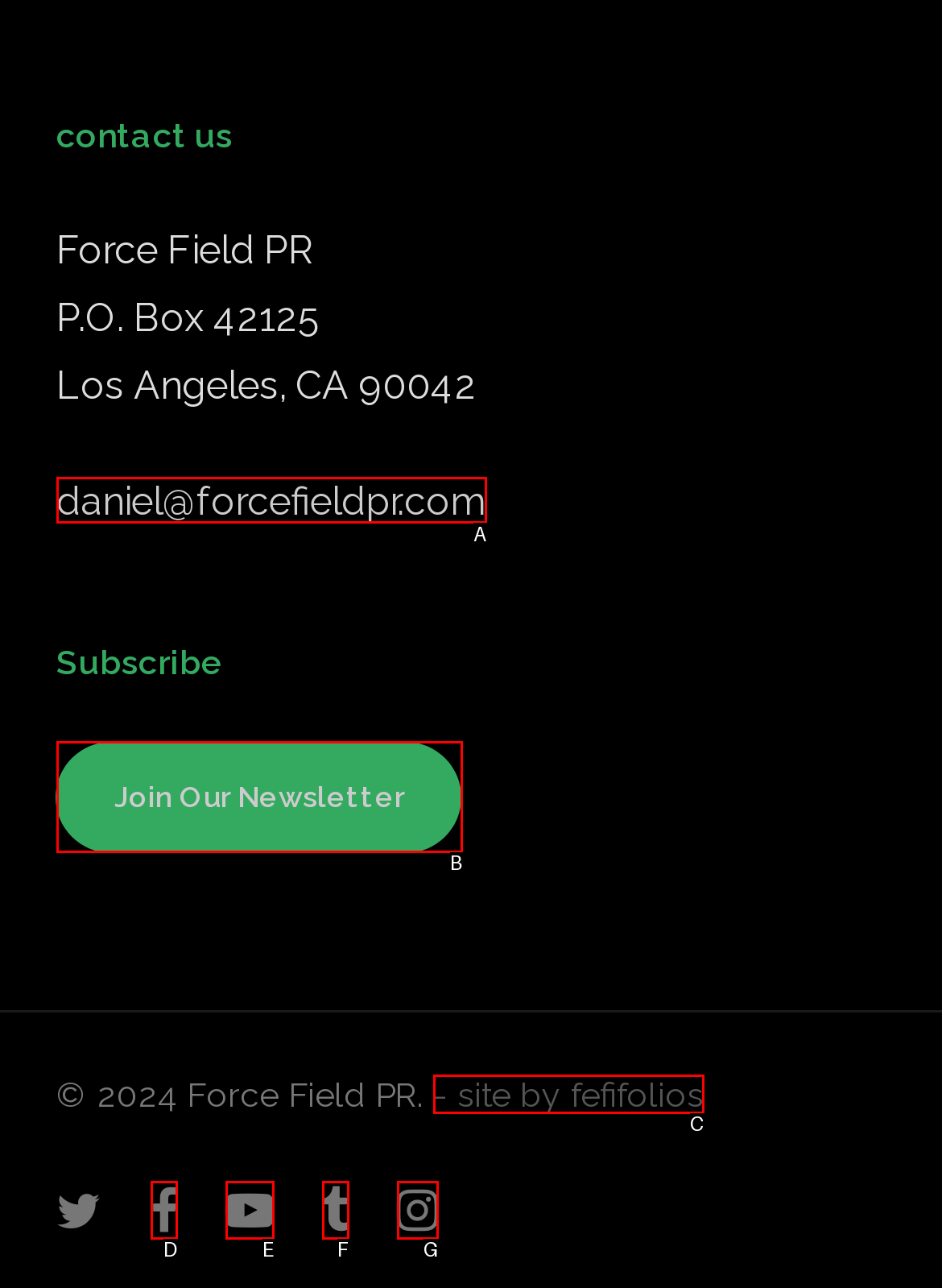From the choices given, find the HTML element that matches this description: - site by fefifolios. Answer with the letter of the selected option directly.

C